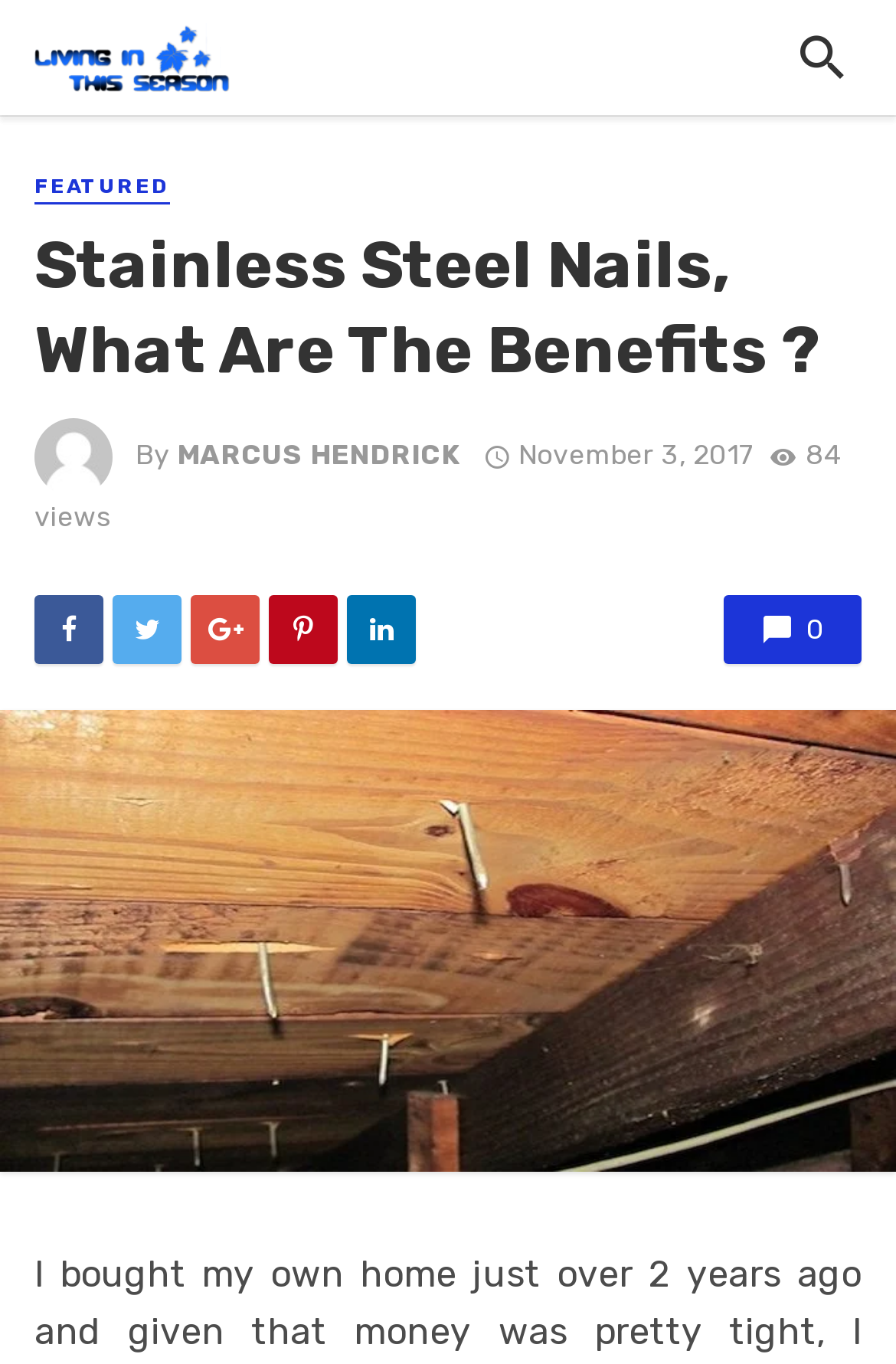How many social media links are there?
Examine the image and give a concise answer in one word or a short phrase.

5